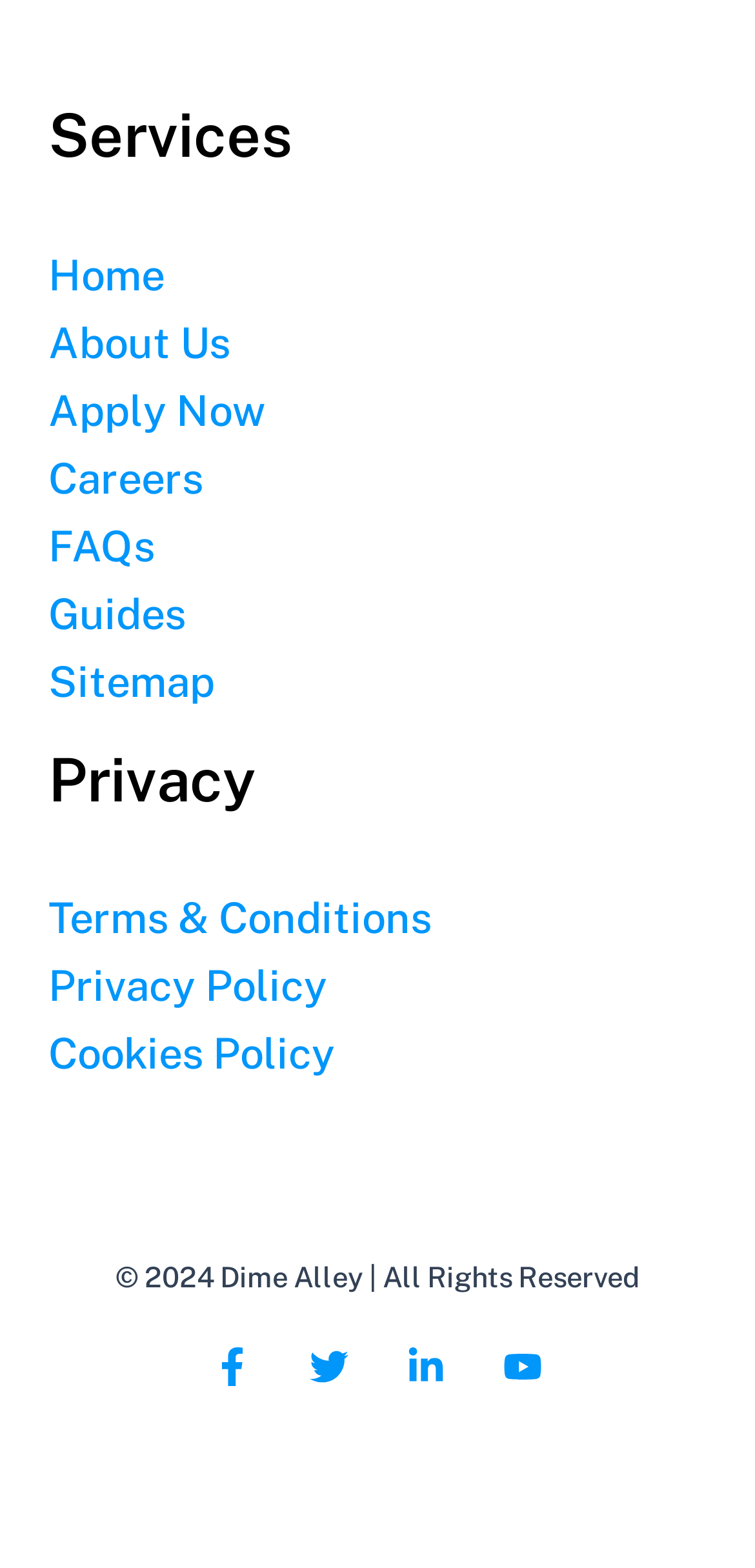What is the second link in the Privacy navigation?
Examine the image closely and answer the question with as much detail as possible.

By examining the navigation element with the label 'Privacy', I found a list of links. The second link in this list is 'Privacy Policy'.